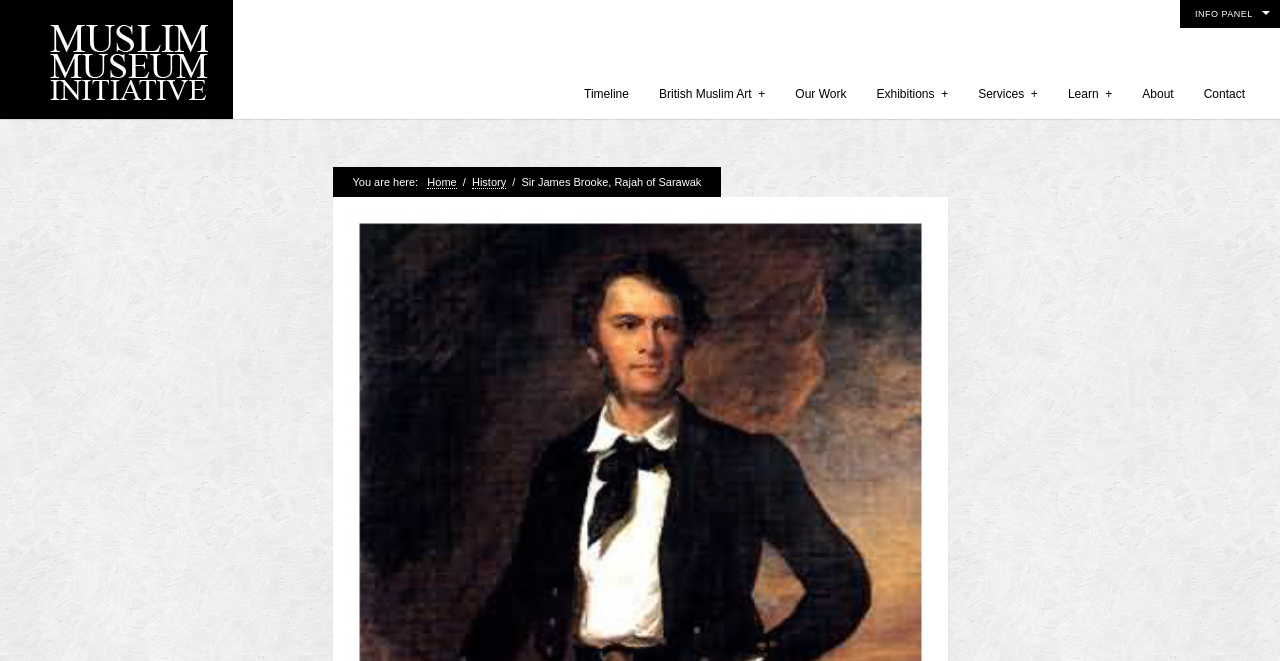What is the current page about? Based on the image, give a response in one word or a short phrase.

Sir James Brooke, Rajah of Sarawak